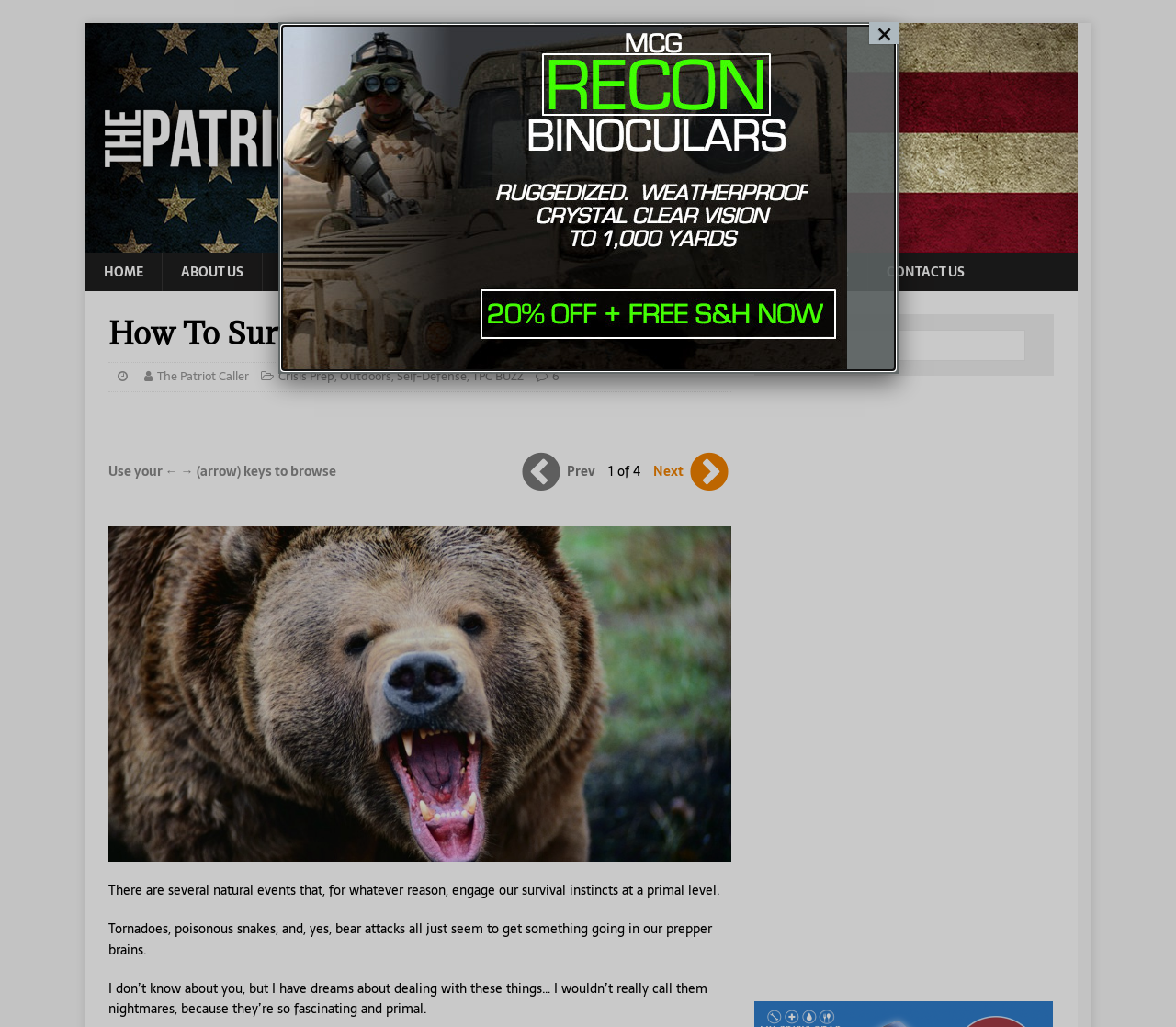Please find the bounding box for the UI element described by: "aria-label="Advertisement" name="aswift_1" title="Advertisement"".

[0.642, 0.411, 0.876, 0.947]